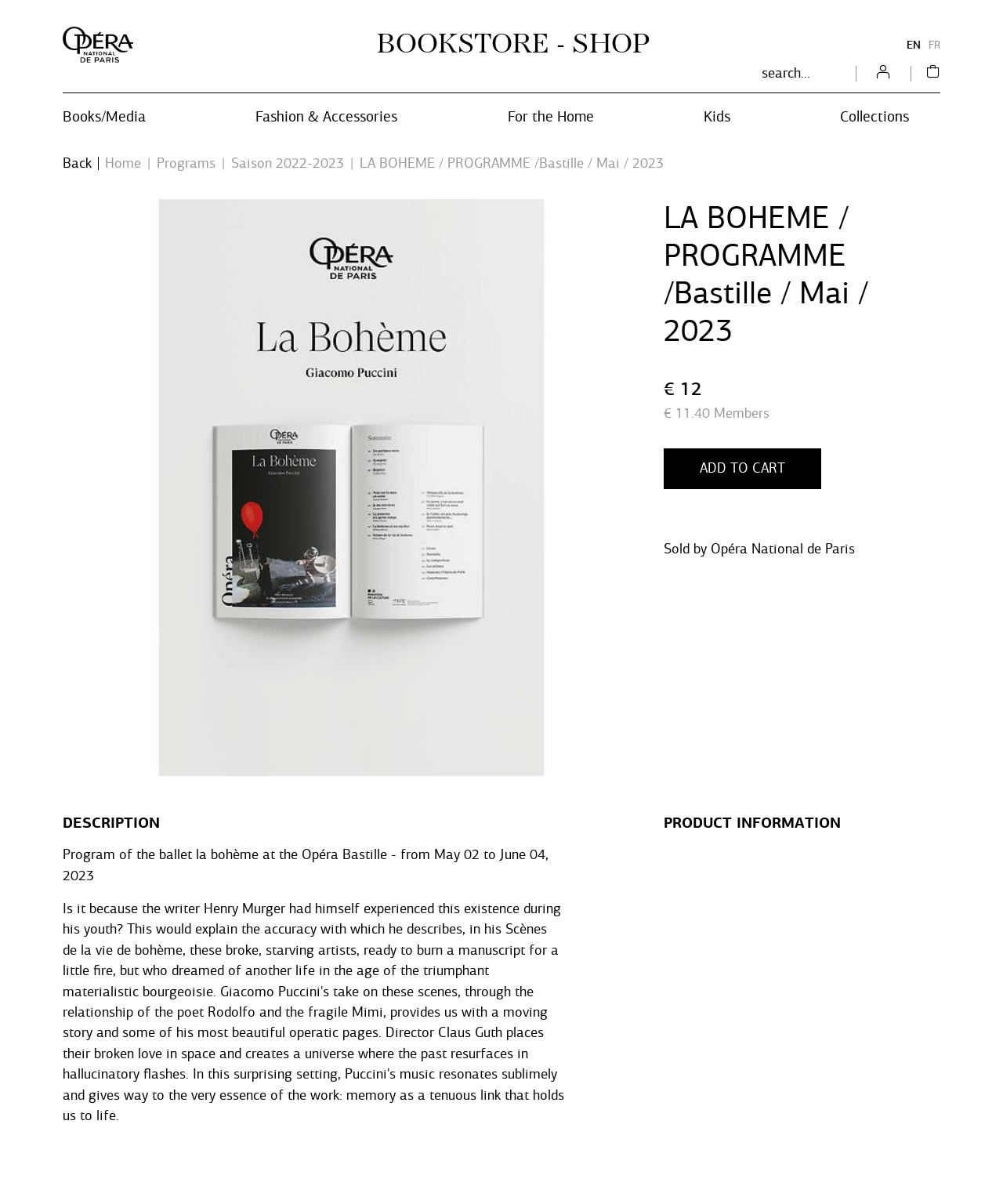Locate the bounding box coordinates of the area to click to fulfill this instruction: "View fashion and accessories". The bounding box should be presented as four float numbers between 0 and 1, in the order [left, top, right, bottom].

[0.255, 0.078, 0.396, 0.117]